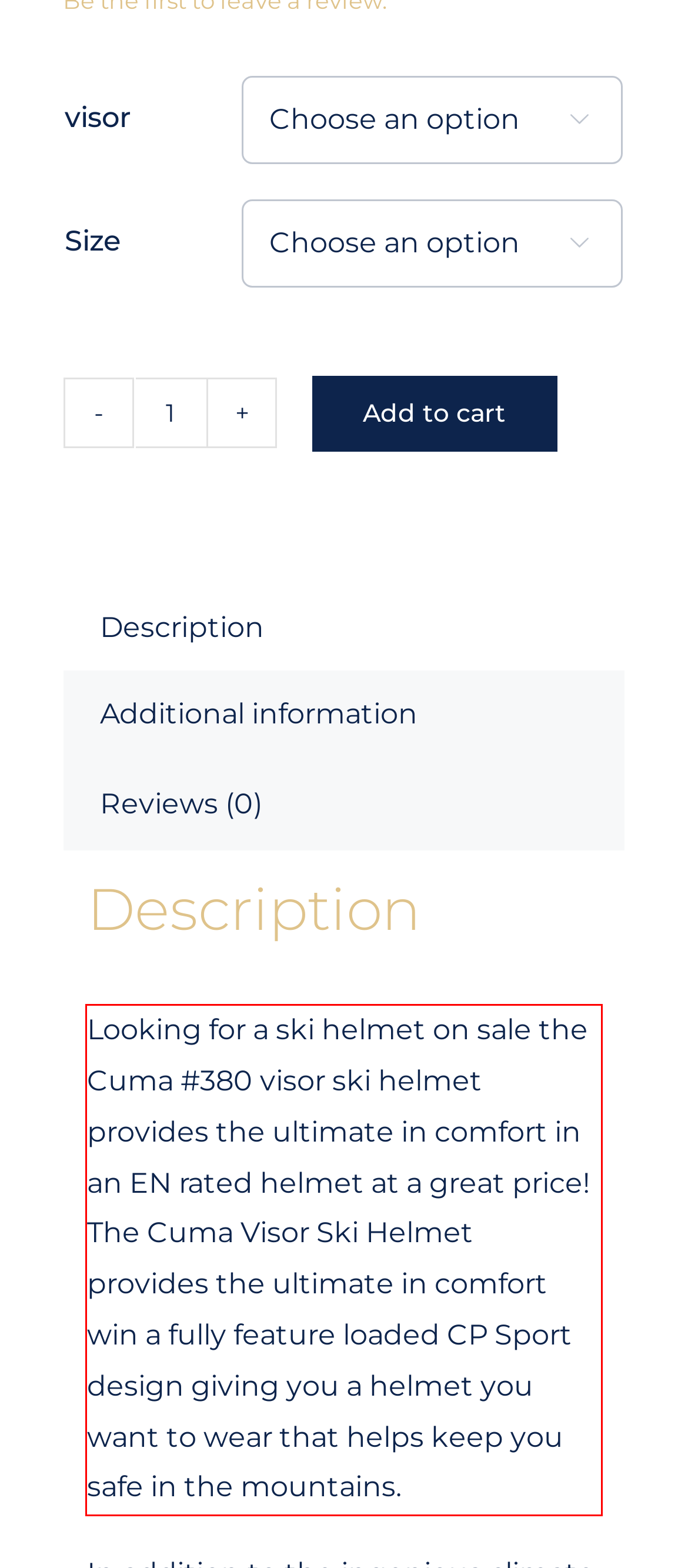You are given a screenshot with a red rectangle. Identify and extract the text within this red bounding box using OCR.

Looking for a ski helmet on sale the Cuma #380 visor ski helmet provides the ultimate in comfort in an EN rated helmet at a great price! The Cuma Visor Ski Helmet provides the ultimate in comfort win a fully feature loaded CP Sport design giving you a helmet you want to wear that helps keep you safe in the mountains.